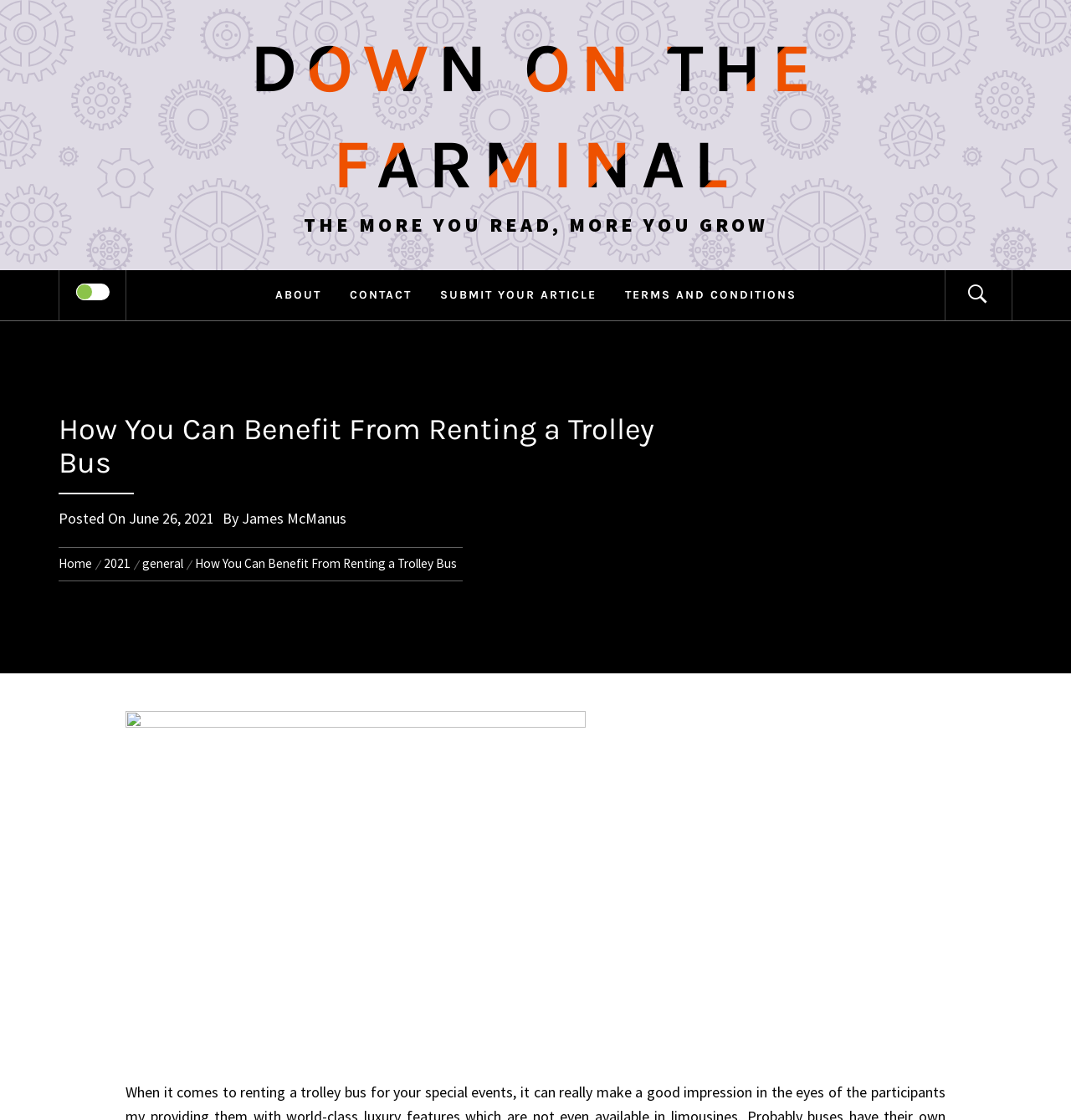Please pinpoint the bounding box coordinates for the region I should click to adhere to this instruction: "go to CONTACT page".

[0.314, 0.242, 0.396, 0.286]